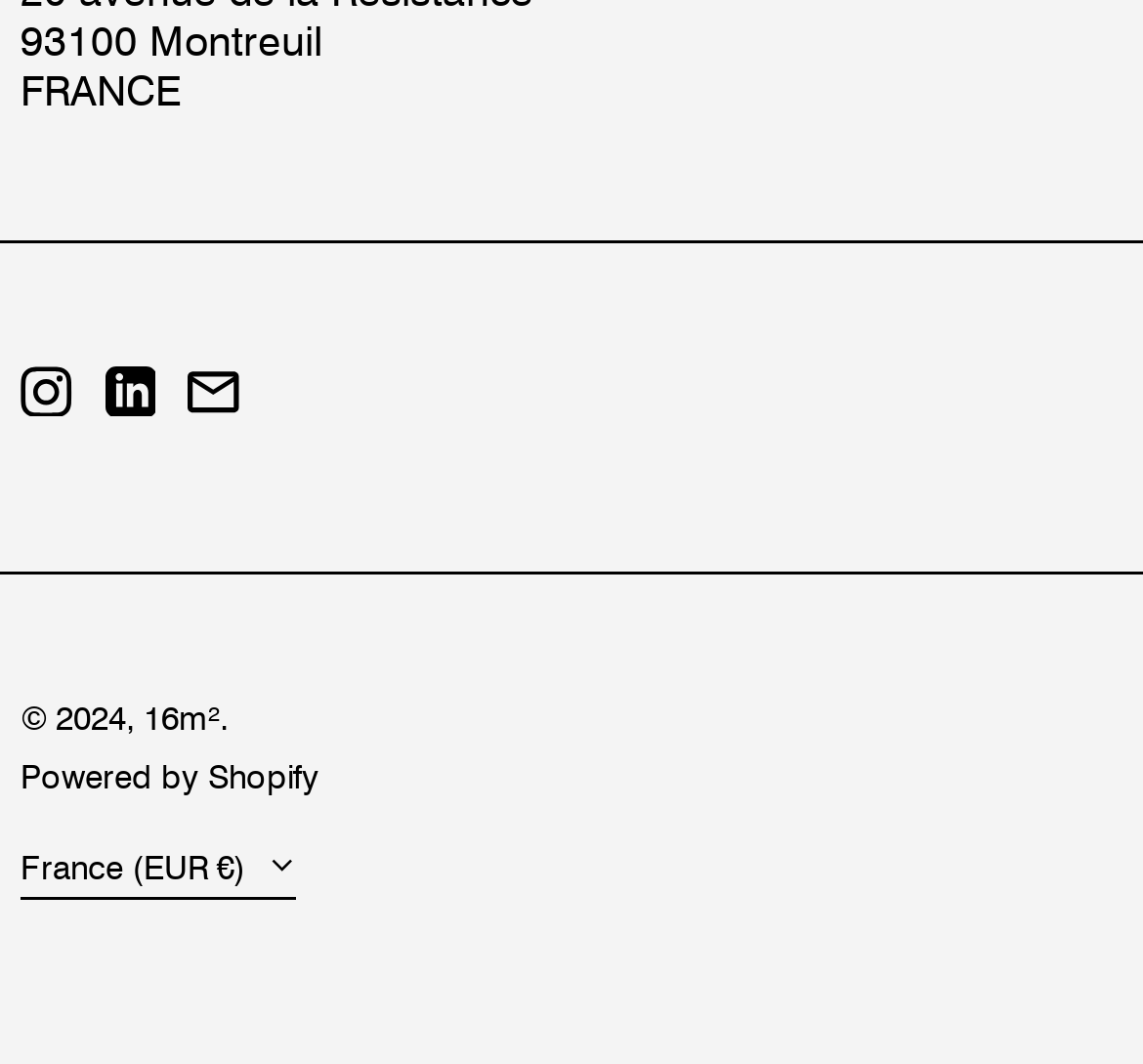Respond with a single word or short phrase to the following question: 
What is the name of the platform powering the website?

Shopify